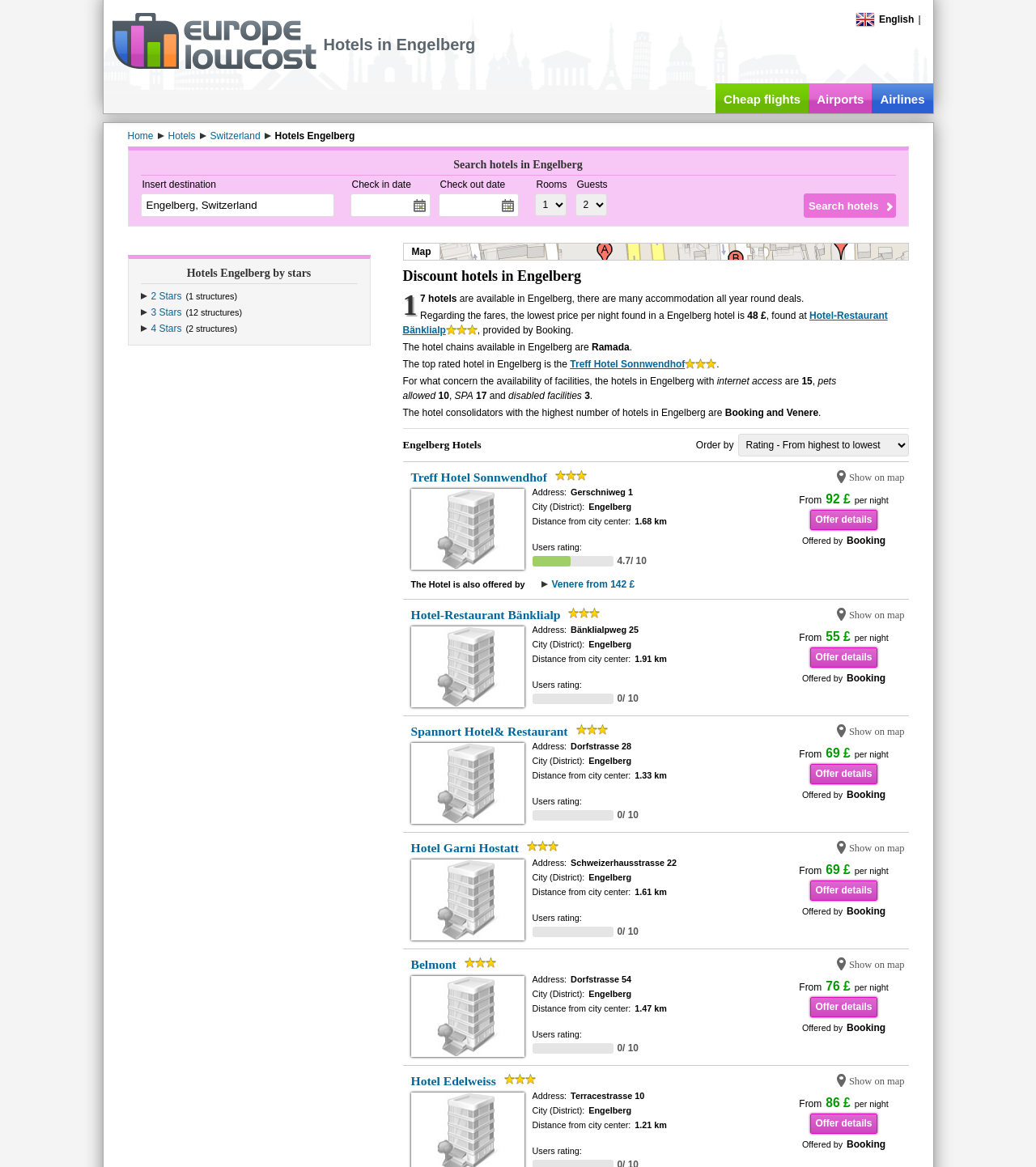How many hotels in Engelberg have internet access?
Using the image as a reference, give a one-word or short phrase answer.

15